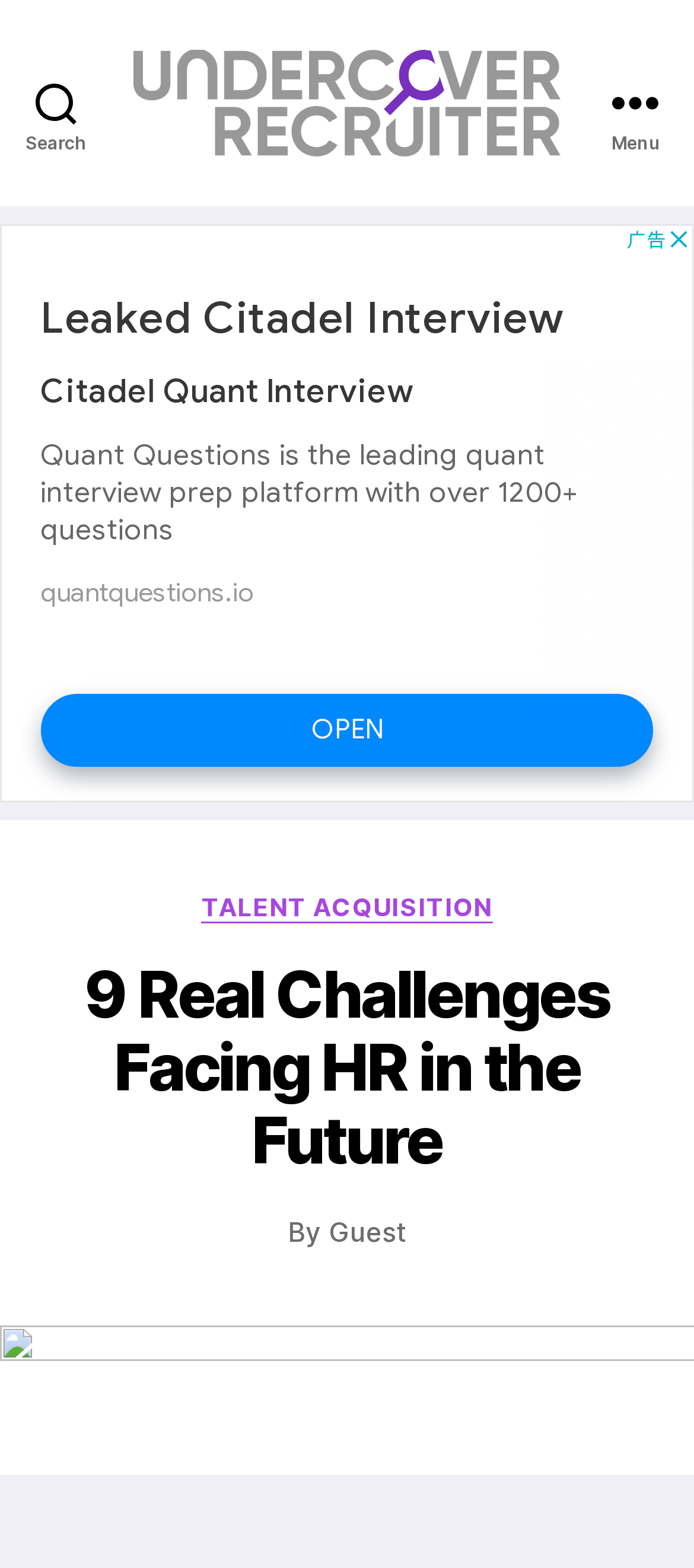Please determine and provide the text content of the webpage's heading.

9 Real Challenges Facing HR in the Future